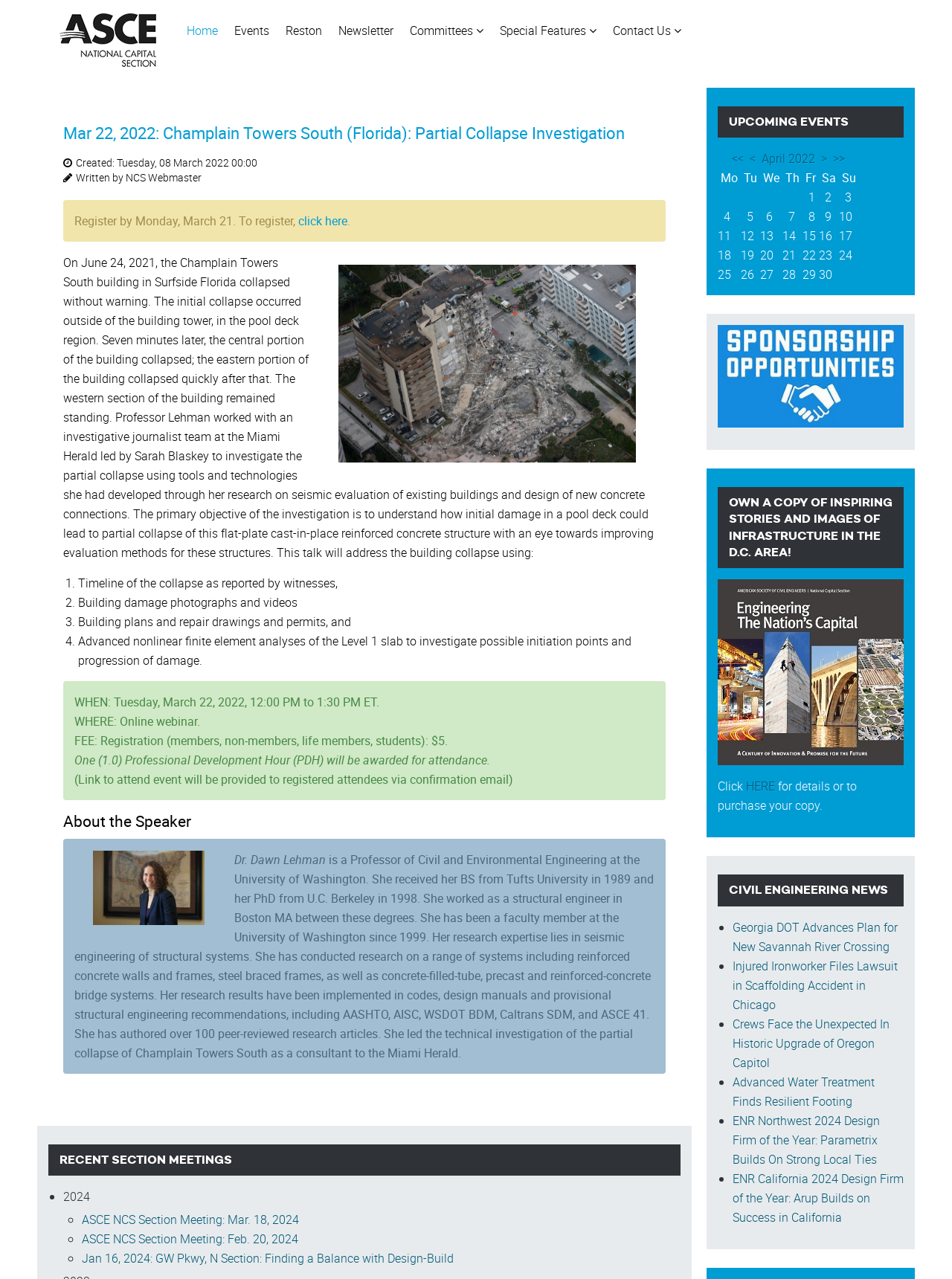Refer to the screenshot and answer the following question in detail:
What is the topic of the event on March 22, 2022?

The topic of the event on March 22, 2022, can be found in the article section of the webpage, which describes the partial collapse of the Champlain Towers South building in Surfside, Florida, and the investigation led by Professor Dawn Lehman.